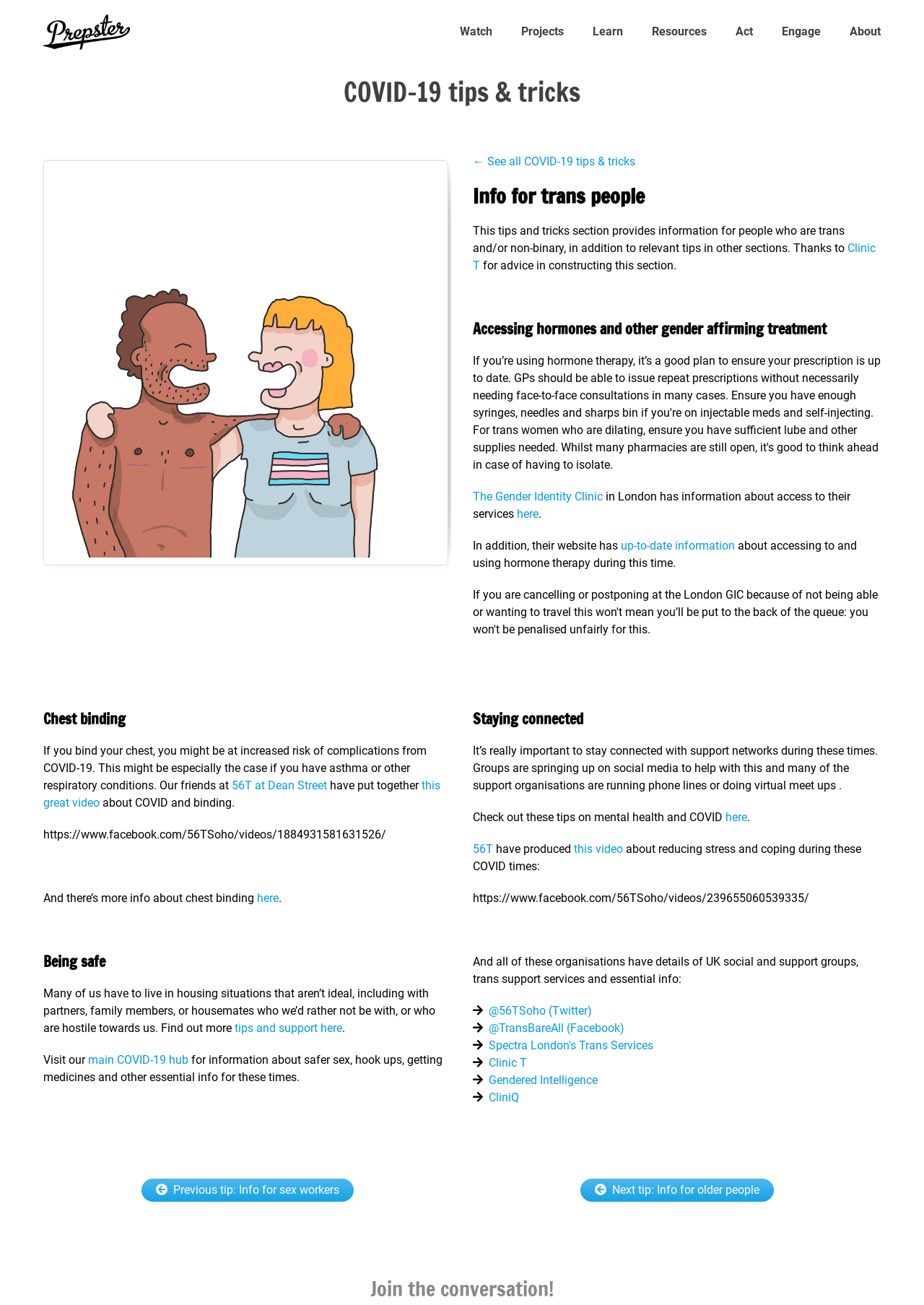Locate the headline of the webpage and generate its content.

COVID-19 tips & tricks